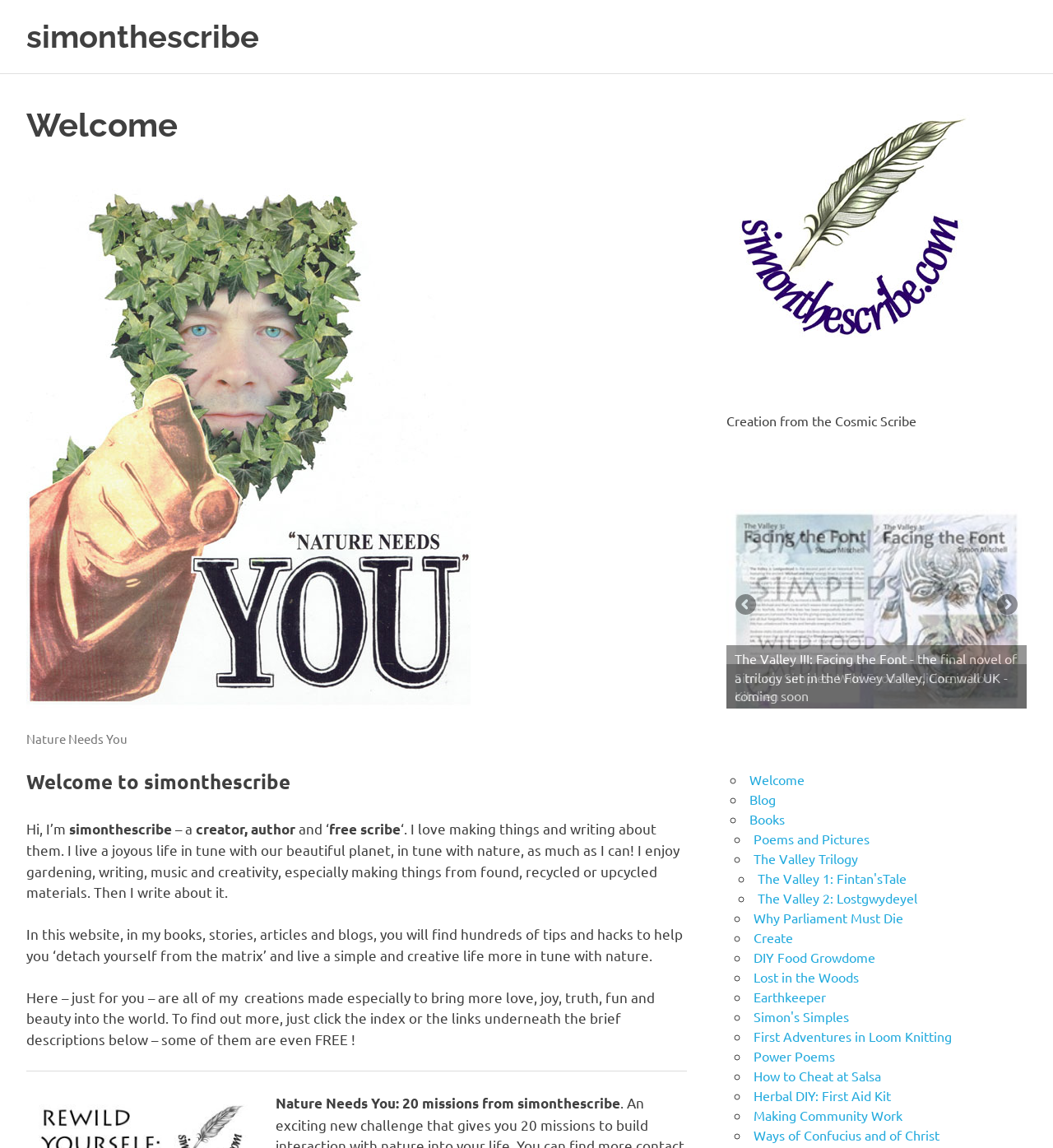Use the information in the screenshot to answer the question comprehensively: What is the author's profession?

Based on the text 'Hi, I’m – a creator, author and free scribe.' on the webpage, we can infer that the author's profession is a creator and author.